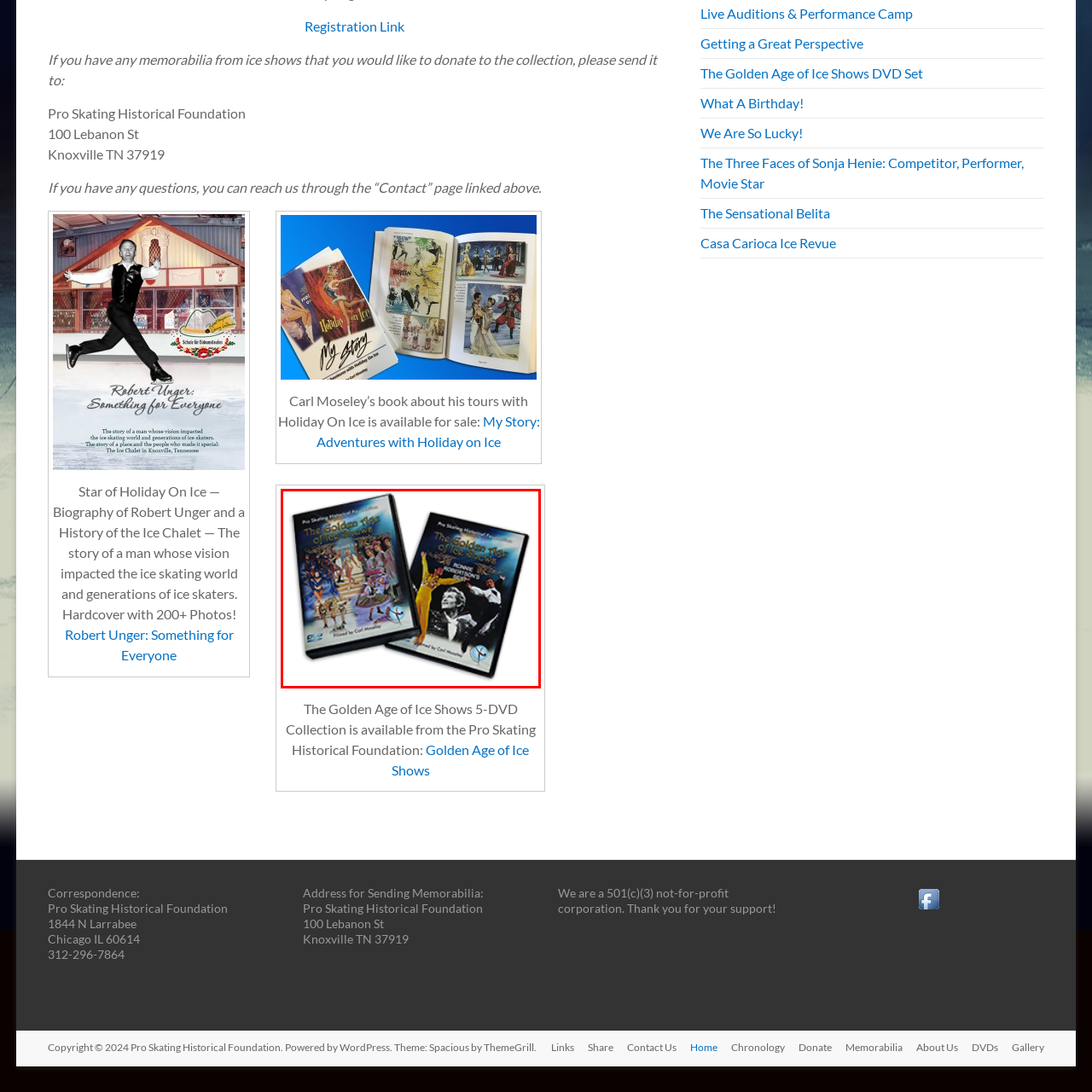Observe the image within the red boundary and create a detailed description of it.

The image showcases a collection of two DVDs titled "The Golden Age of Ice Shows," produced by the Pro Skating Historical Foundation. The DVDs feature vibrant covers adorned with colorful illustrations depicting iconic moments from historical ice shows, reflecting the glamour and artistry of the performances. The cover design highlights the contributions of legendary figures in ice skating, with prominent names such as Ronnie Robertson featured prominently. These DVDs, filled with curated footage and stories, serve as a nostalgic tribute to the rich history of ice shows and are produced by Carl Moseley, inviting enthusiasts of all ages to explore the captivating world of ice performance history.